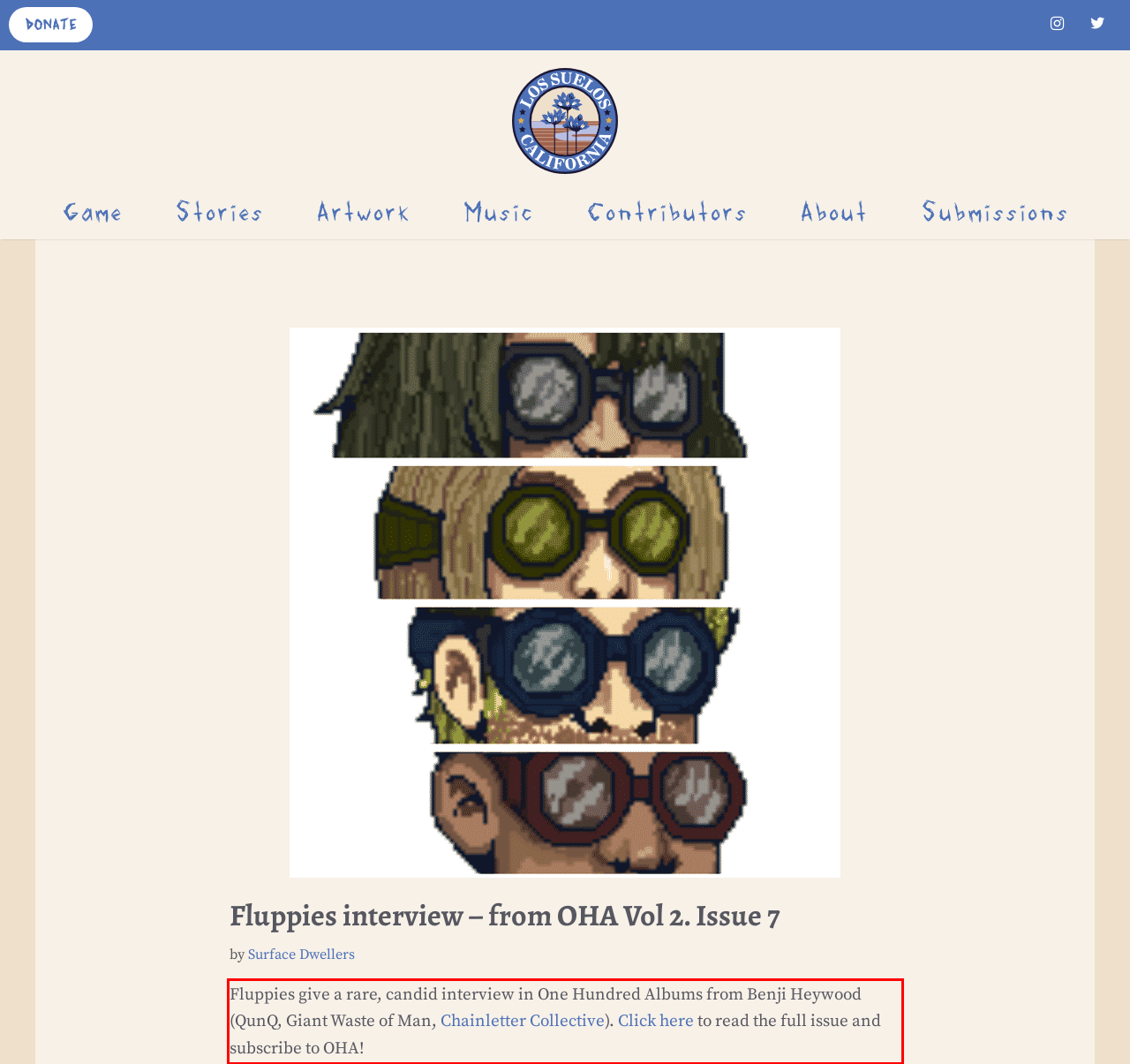Given a webpage screenshot, locate the red bounding box and extract the text content found inside it.

Fluppies give a rare, candid interview in One Hundred Albums from Benji Heywood (QunQ, Giant Waste of Man, Chainletter Collective). Click here to read the full issue and subscribe to OHA!